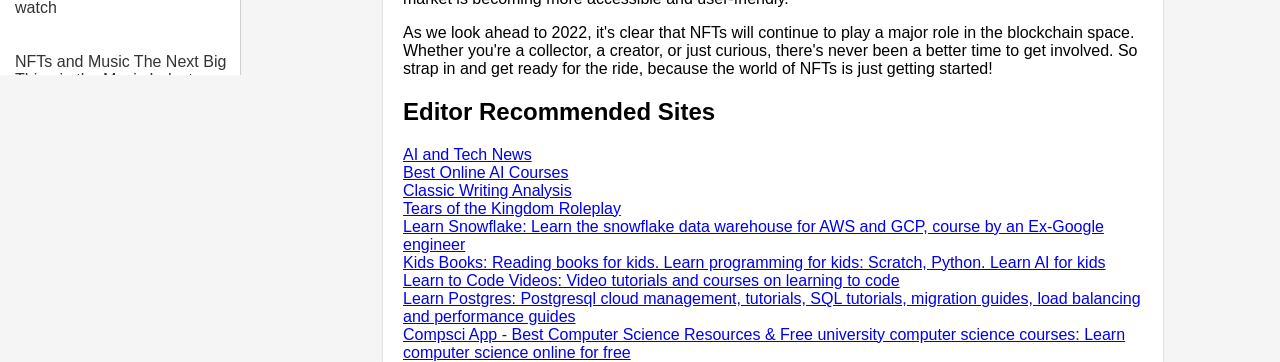What is the topic of the first link?
Please provide a comprehensive answer based on the details in the screenshot.

The first link on the webpage has the text 'NFTs and Music The Next Big Thing in the Music Industry', which suggests that the topic of this link is the intersection of NFTs and music.